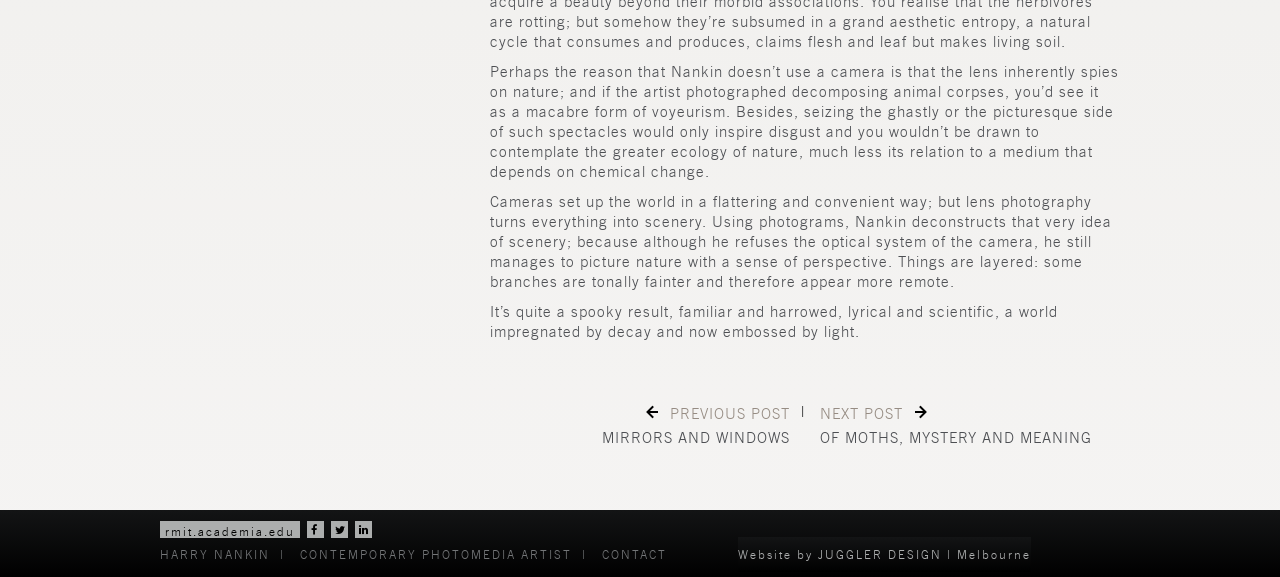Point out the bounding box coordinates of the section to click in order to follow this instruction: "read previous post".

[0.383, 0.702, 0.617, 0.78]